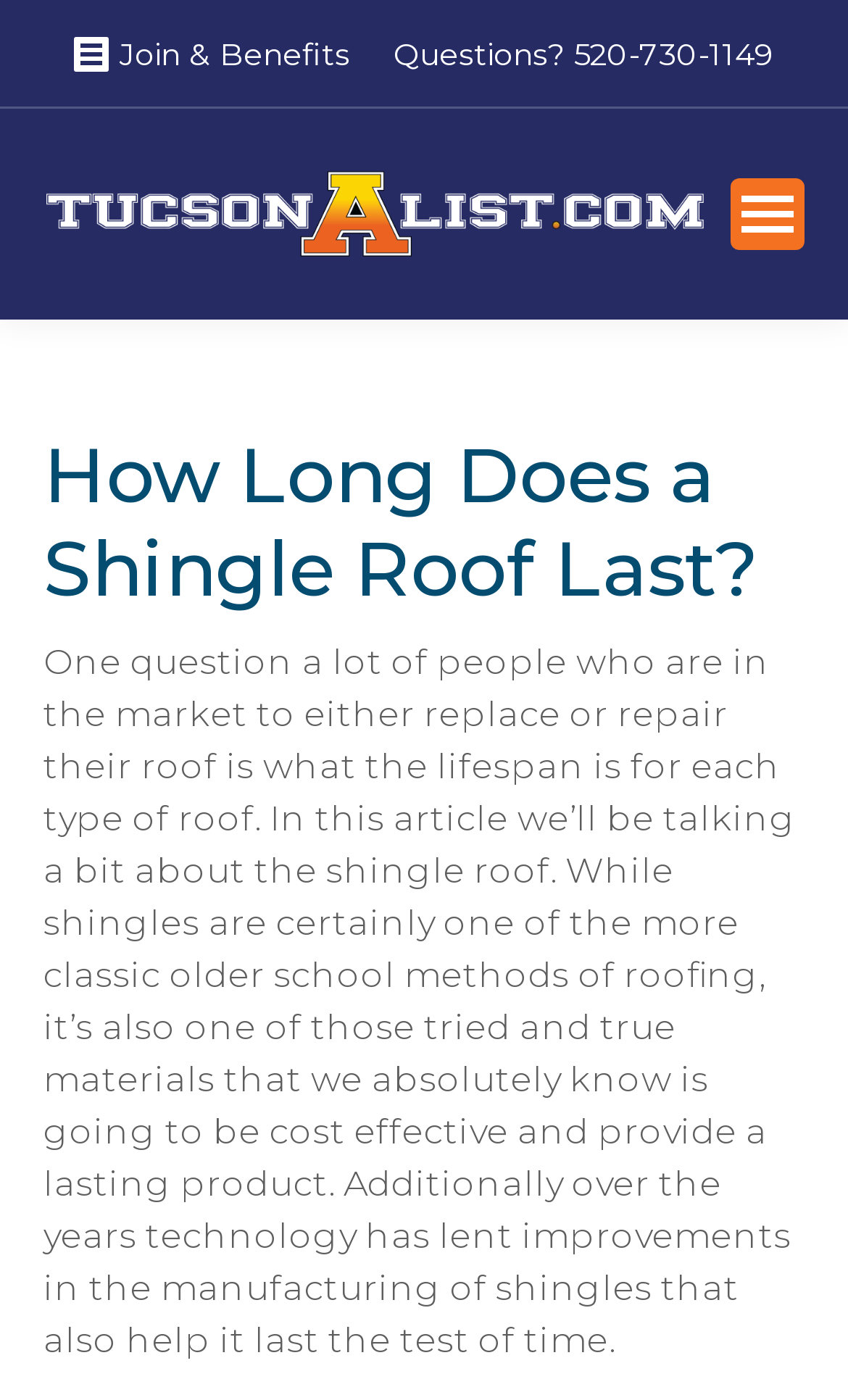Generate a comprehensive description of the contents of the webpage.

The webpage is about the lifespan of a shingle roof, with the main title "How Long Does a Shingle Roof Last?" prominently displayed at the top. Below the title, there is a lengthy paragraph that discusses the importance of knowing the lifespan of different types of roofs, specifically shingle roofs, and how they have improved over the years with advancements in technology.

At the top-left corner, there is a link to "Tucson A List" accompanied by an image with the same name. Above this link, there are two static text elements: "Join & Benefits" and "Questions? 520-730-1149", which are positioned side by side. On the top-right corner, there is a link to a "Mobile menu icon".

The webpage has a total of three links, two static text elements, one image, and one heading. The main content of the webpage is a single paragraph that provides information about shingle roofs.